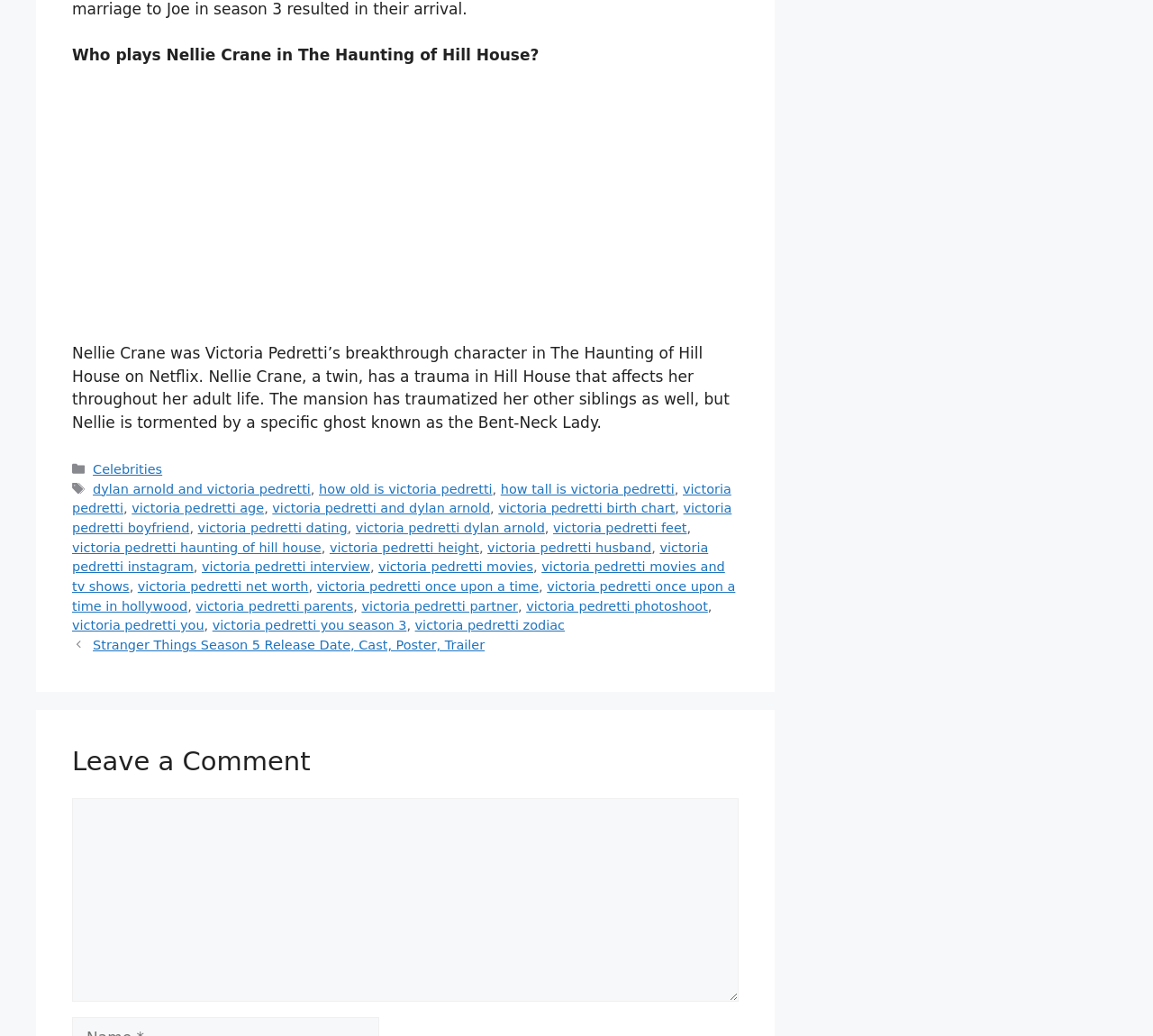Determine the bounding box coordinates for the area that should be clicked to carry out the following instruction: "Leave a comment about the article".

[0.062, 0.77, 0.641, 0.967]